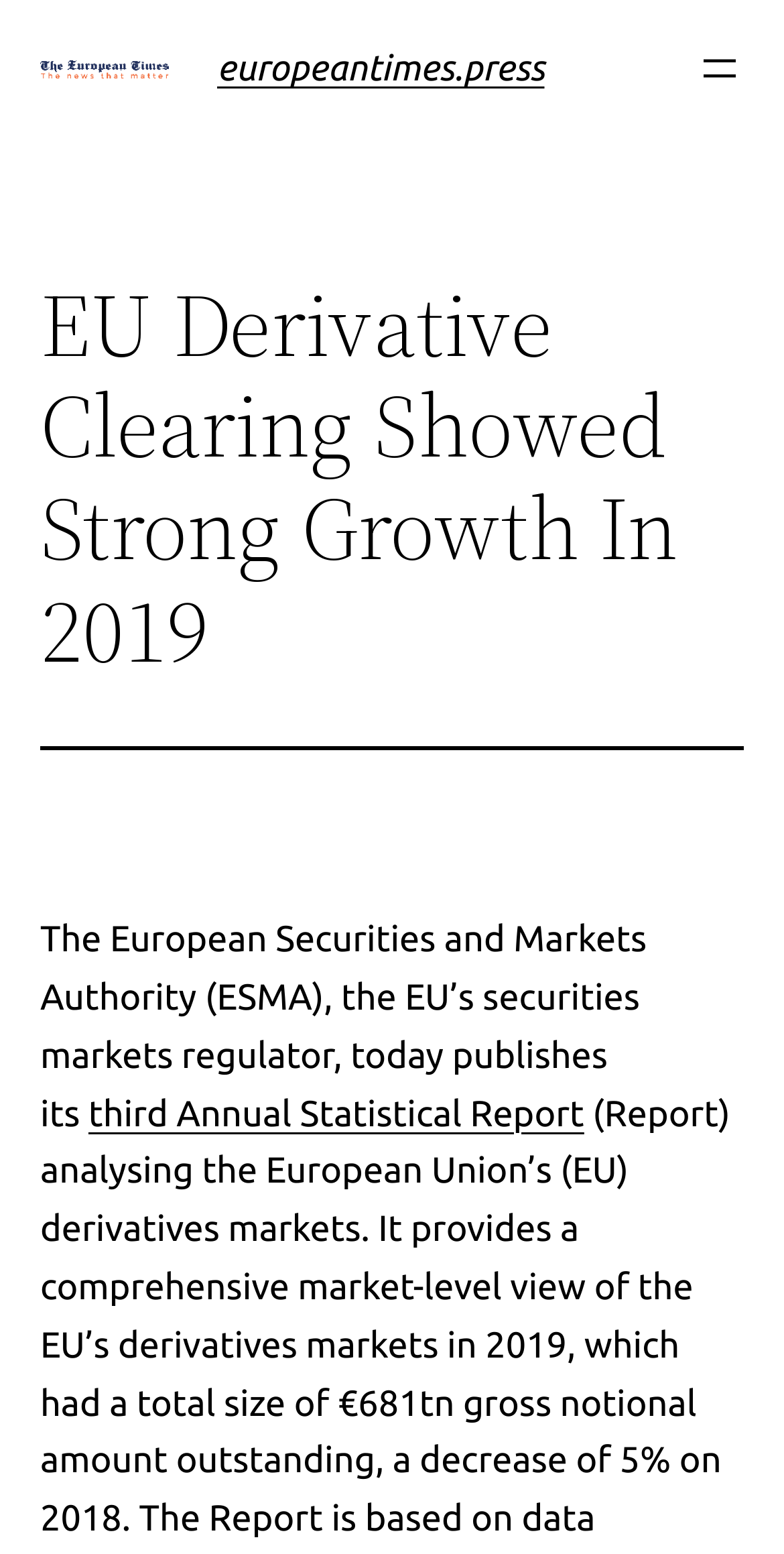Identify the bounding box for the UI element that is described as follows: "third Annual Statistical Report".

[0.113, 0.703, 0.745, 0.729]